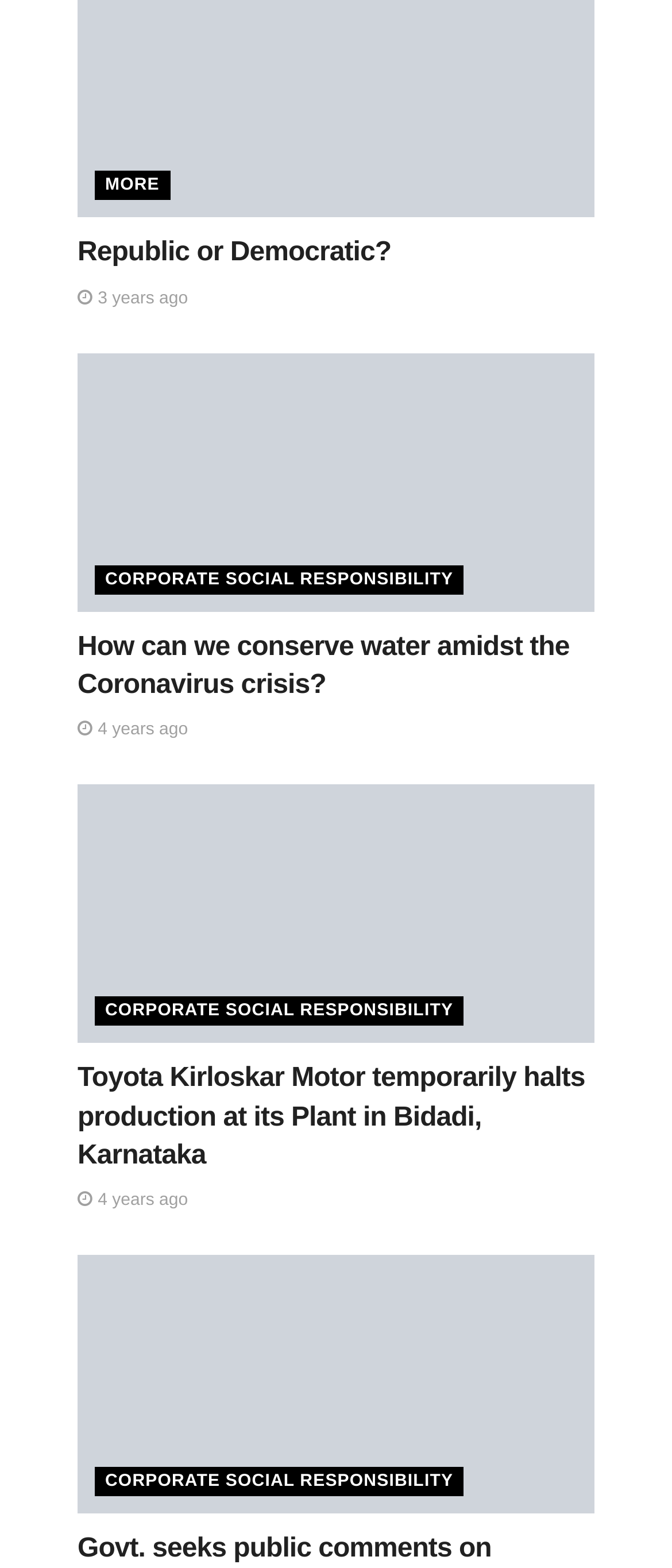Identify the bounding box coordinates of the HTML element based on this description: "parent_node: CORPORATE SOCIAL RESPONSIBILITY".

[0.115, 0.728, 0.885, 0.893]